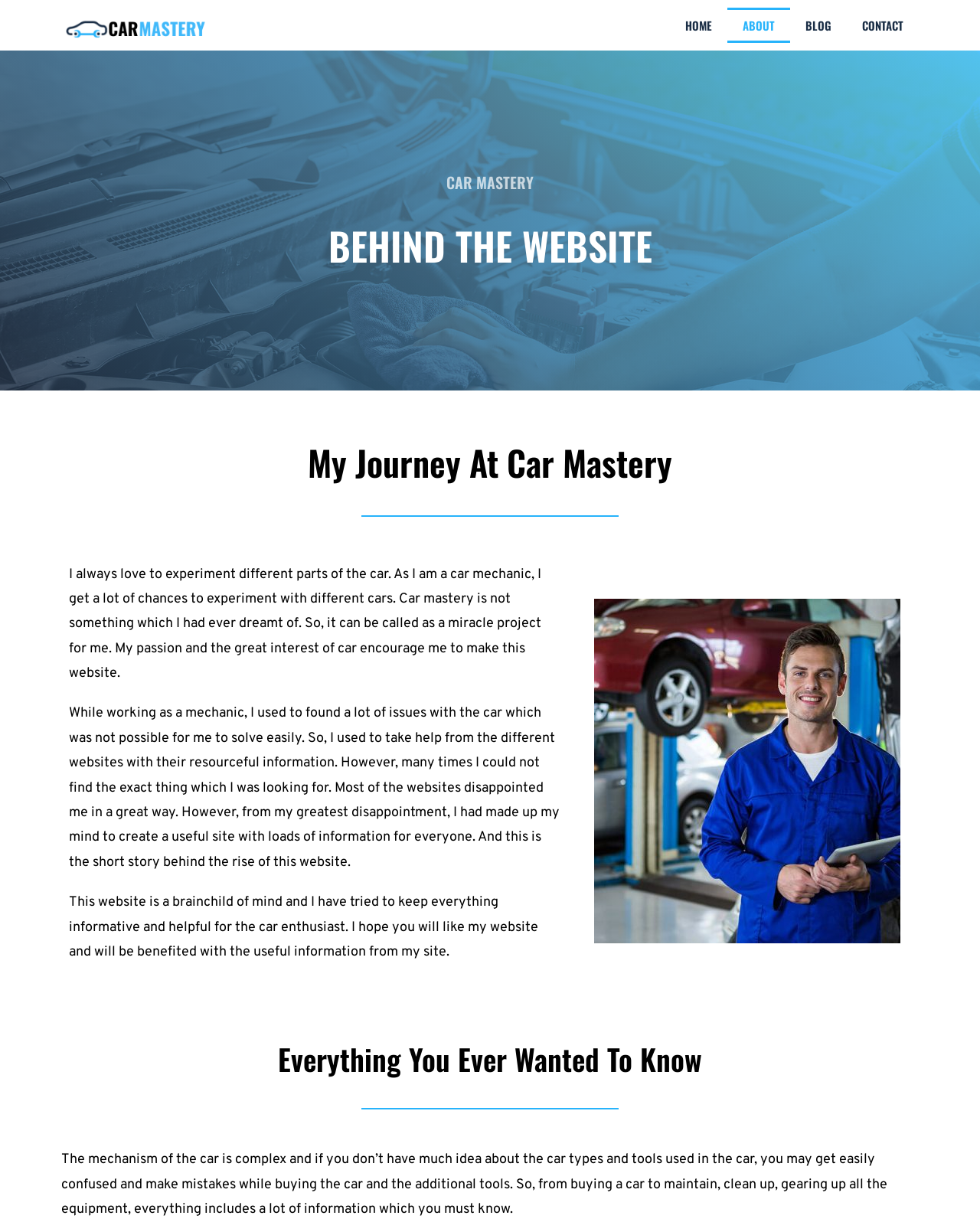What is the topic of the website?
Please provide a detailed answer to the question.

The topic of the website can be inferred from the text 'CAR MASTERY' and the context of the website which discusses car-related topics such as car types, tools, and maintenance.